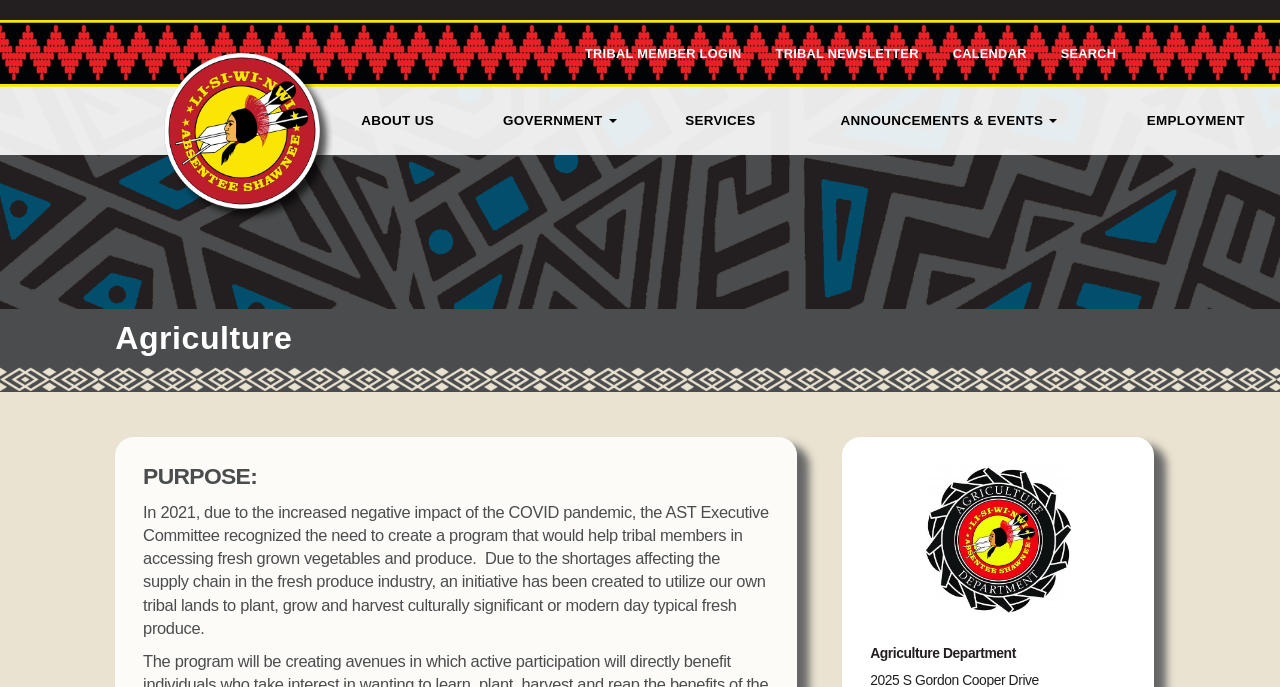Please identify the bounding box coordinates of the region to click in order to complete the task: "Click on the link to read more about Sourya Sur Roy". The coordinates must be four float numbers between 0 and 1, specified as [left, top, right, bottom].

None